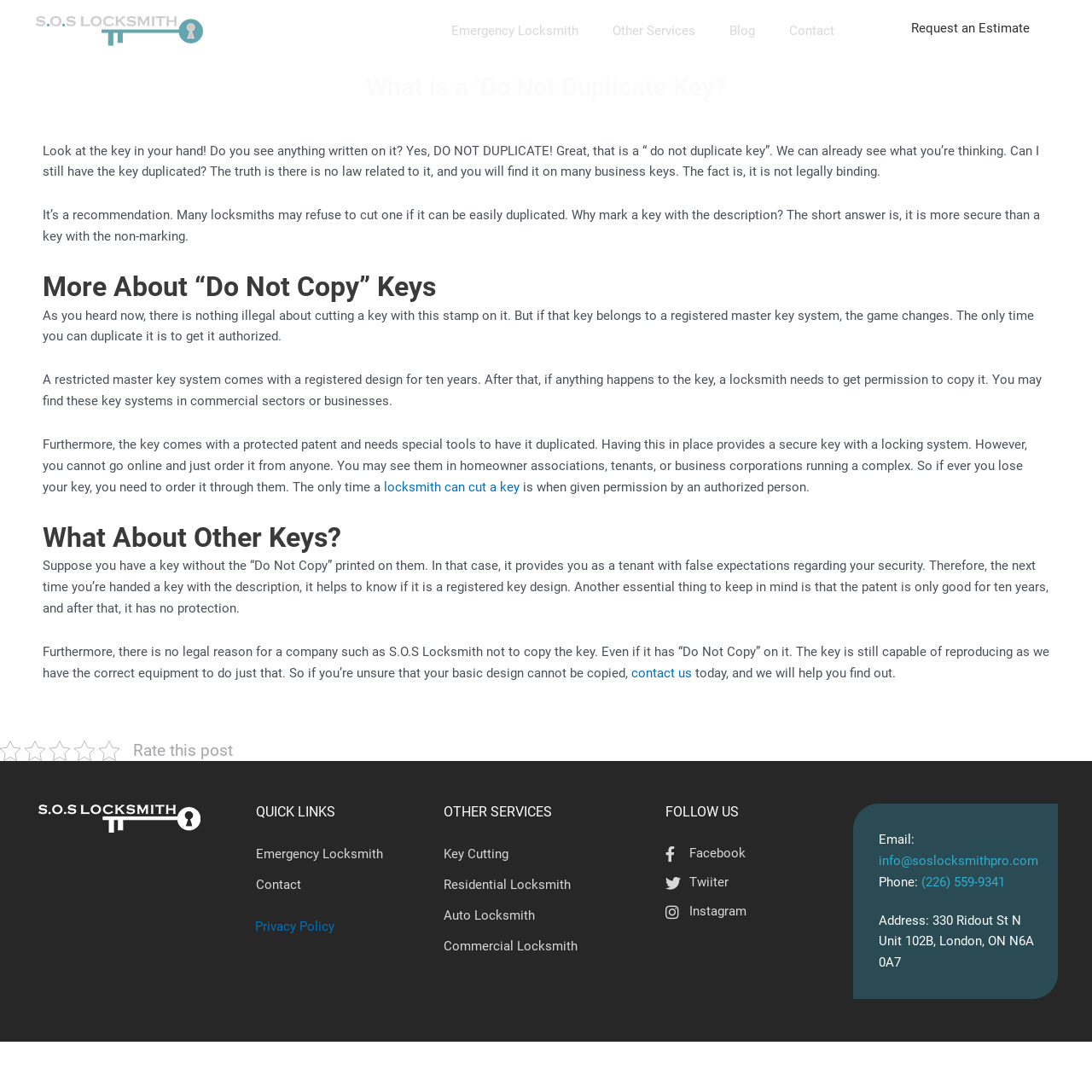Based on the image, please respond to the question with as much detail as possible:
How can I find out if my key can be duplicated?

According to the webpage, if you're unsure whether your key can be duplicated, you can contact S.O.S Locksmith, and they will help you find out.